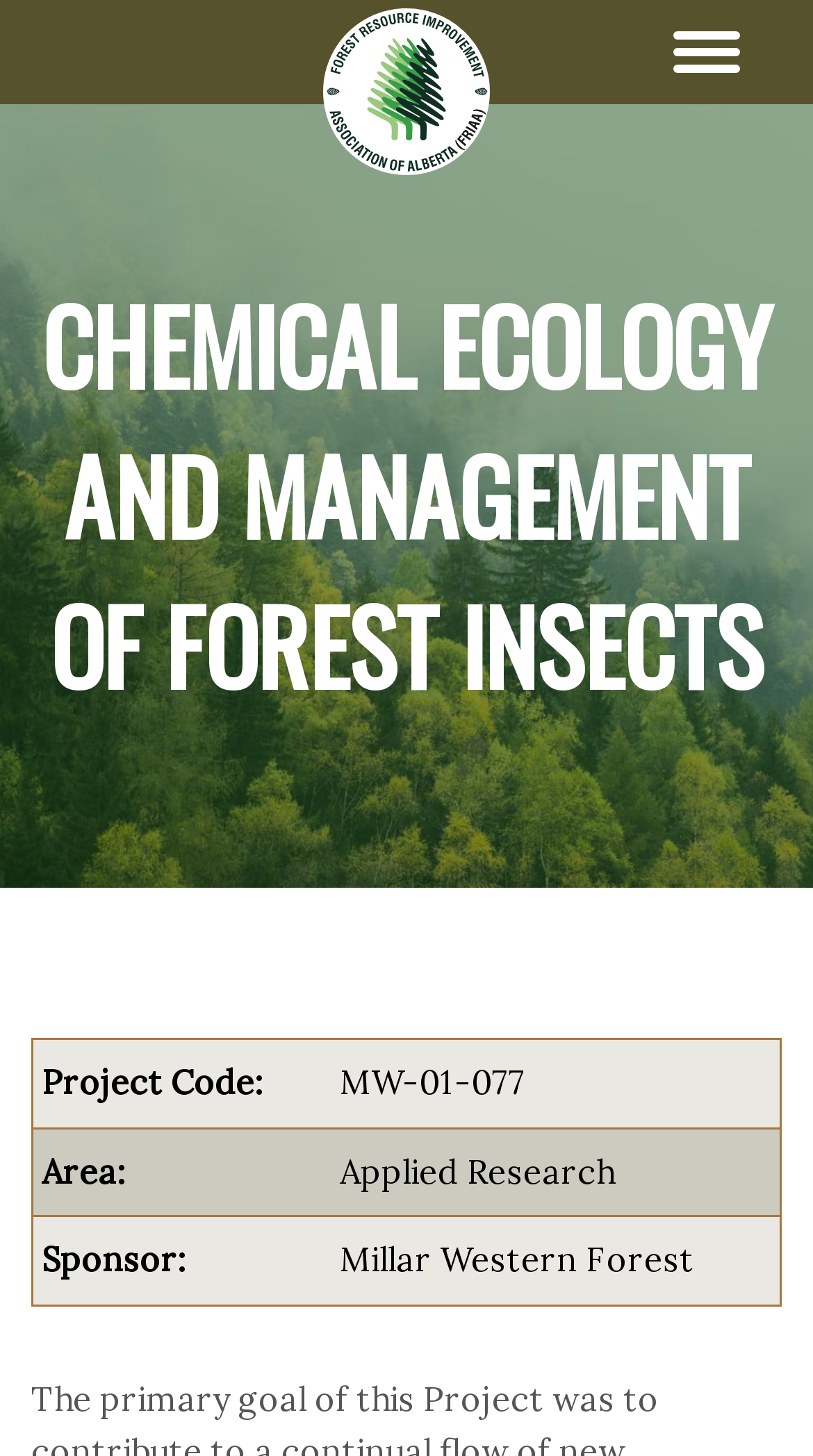Please provide a detailed answer to the question below based on the screenshot: 
What is the area of the project?

I found the area of the project by looking at the table on the webpage, specifically the second row, where it says 'Area:' and the corresponding value is 'Applied Research'.